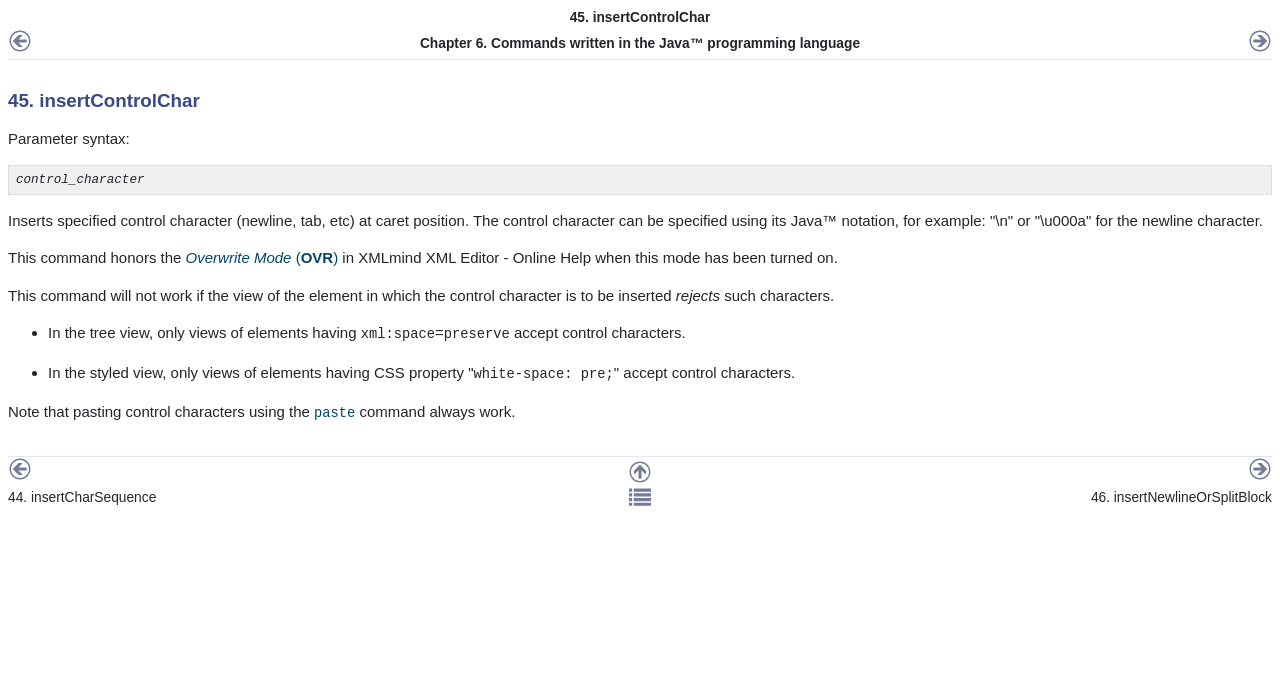Utilize the information from the image to answer the question in detail:
What is the condition for views to accept control characters in the tree view?

In the tree view, only views of elements having xml:space=preserve accept control characters, which means that the views must have this specific attribute to allow the insertion of control characters.